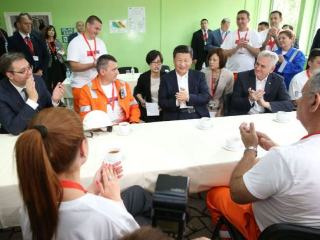What is on the table?
Examine the screenshot and reply with a single word or phrase.

Cups